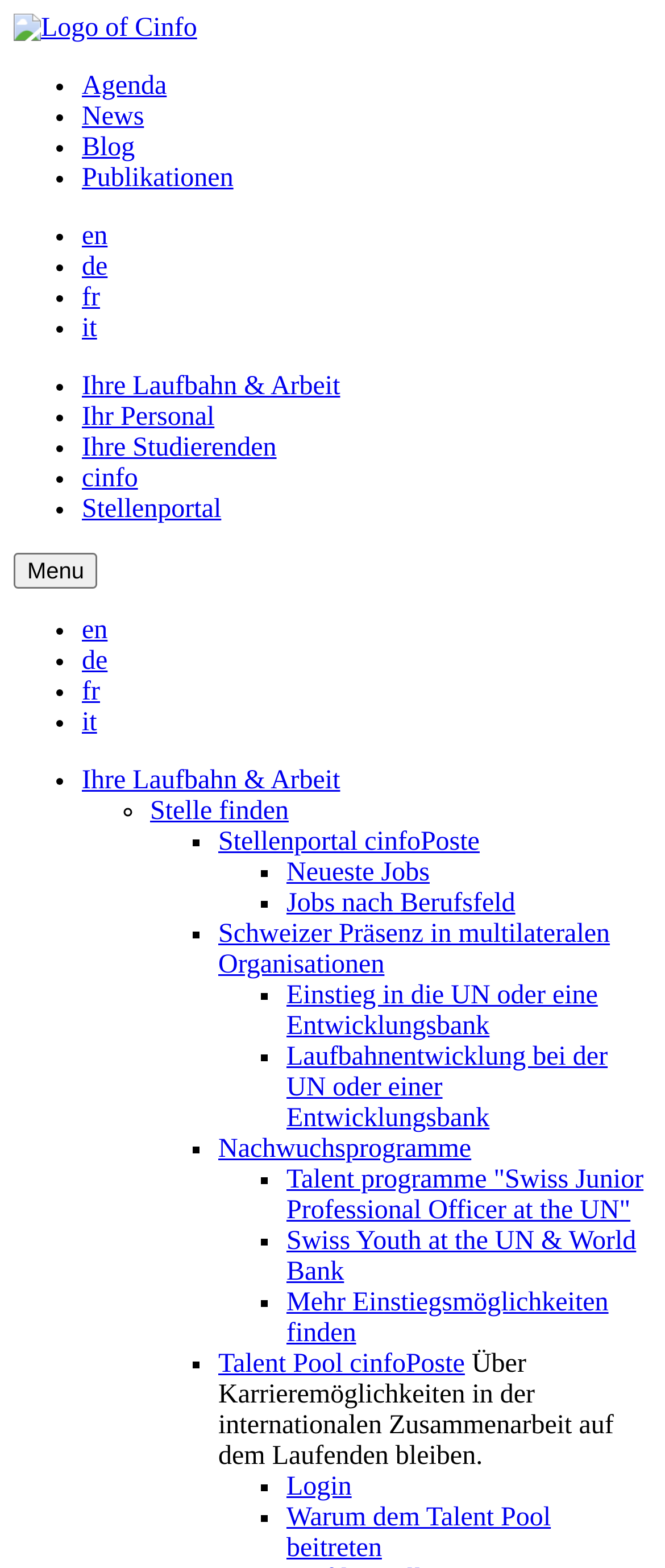What is the 'cinfo' link related to?
Please answer the question with a detailed and comprehensive explanation.

The 'cinfo' link is likely related to providing information about jobs, as it is located in the 'Main navigation' section and has a similar layout to other job-related links such as 'Ihre Laufbahn & Arbeit' and 'Jobs nach Berufsfeld'.